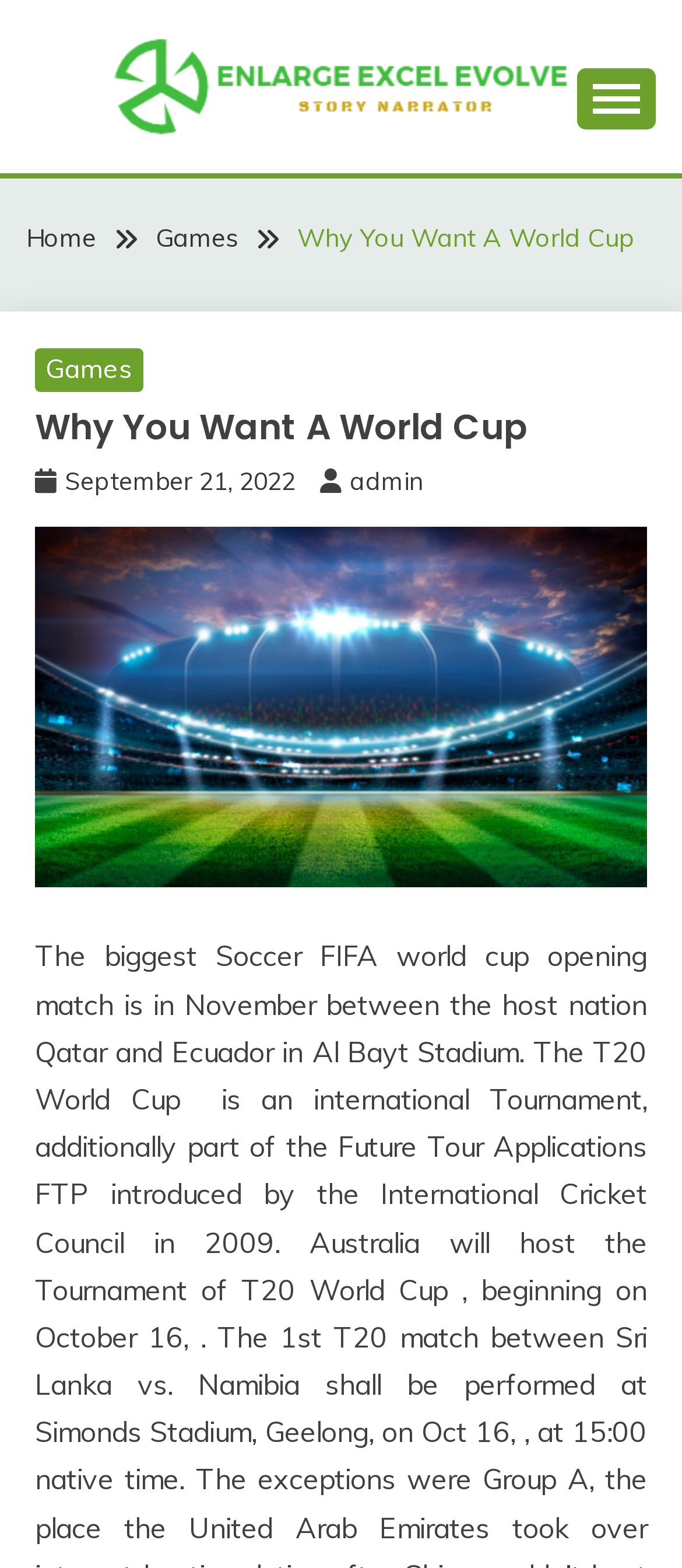Identify the bounding box coordinates of the area you need to click to perform the following instruction: "Navigate to Home page".

[0.038, 0.142, 0.141, 0.162]